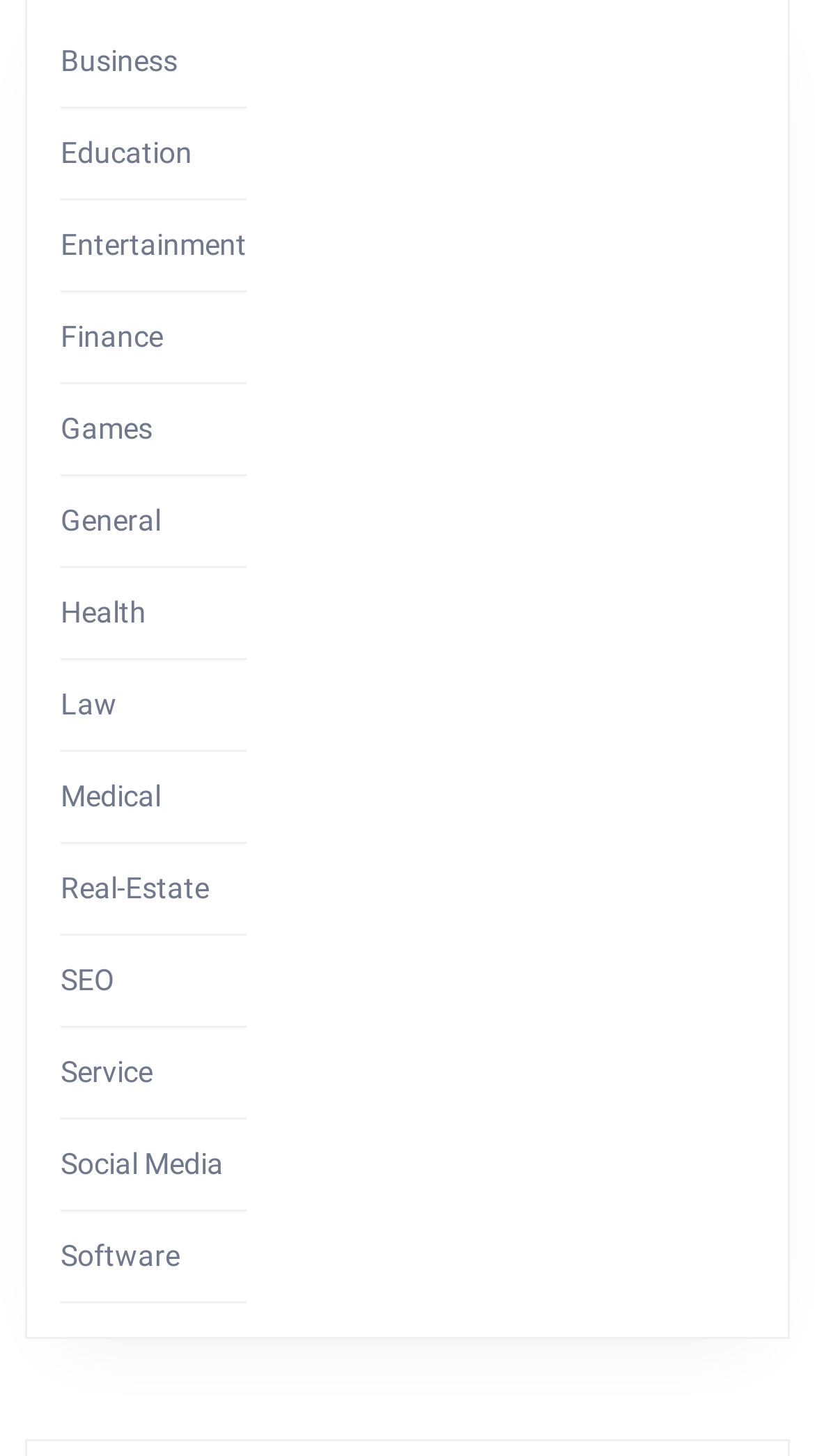Find the bounding box coordinates of the clickable area required to complete the following action: "Select Entertainment".

[0.074, 0.156, 0.303, 0.179]